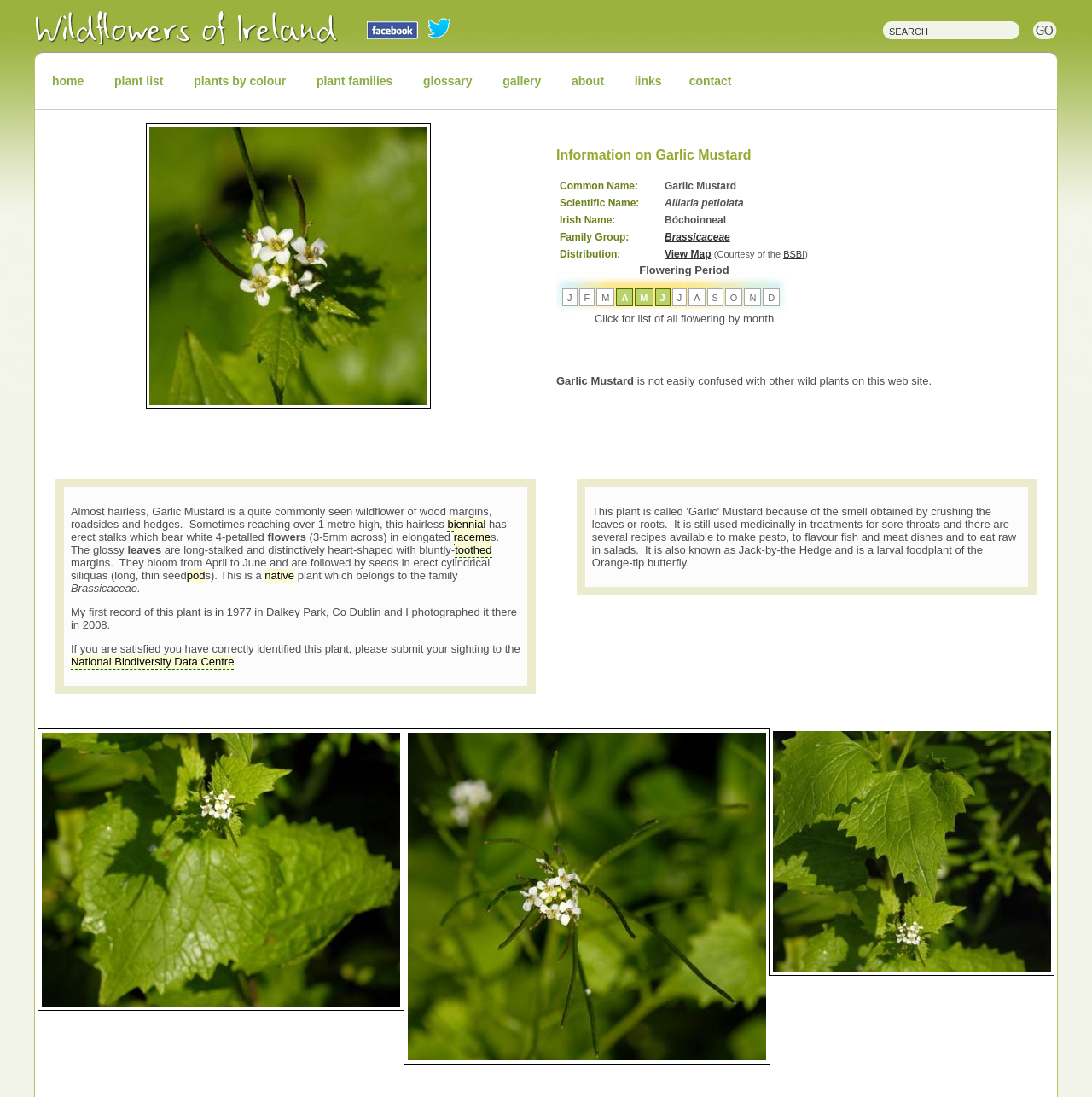Please specify the bounding box coordinates in the format (top-left x, top-left y, bottom-right x, bottom-right y), with all values as floating point numbers between 0 and 1. Identify the bounding box of the UI element described by: Home

None